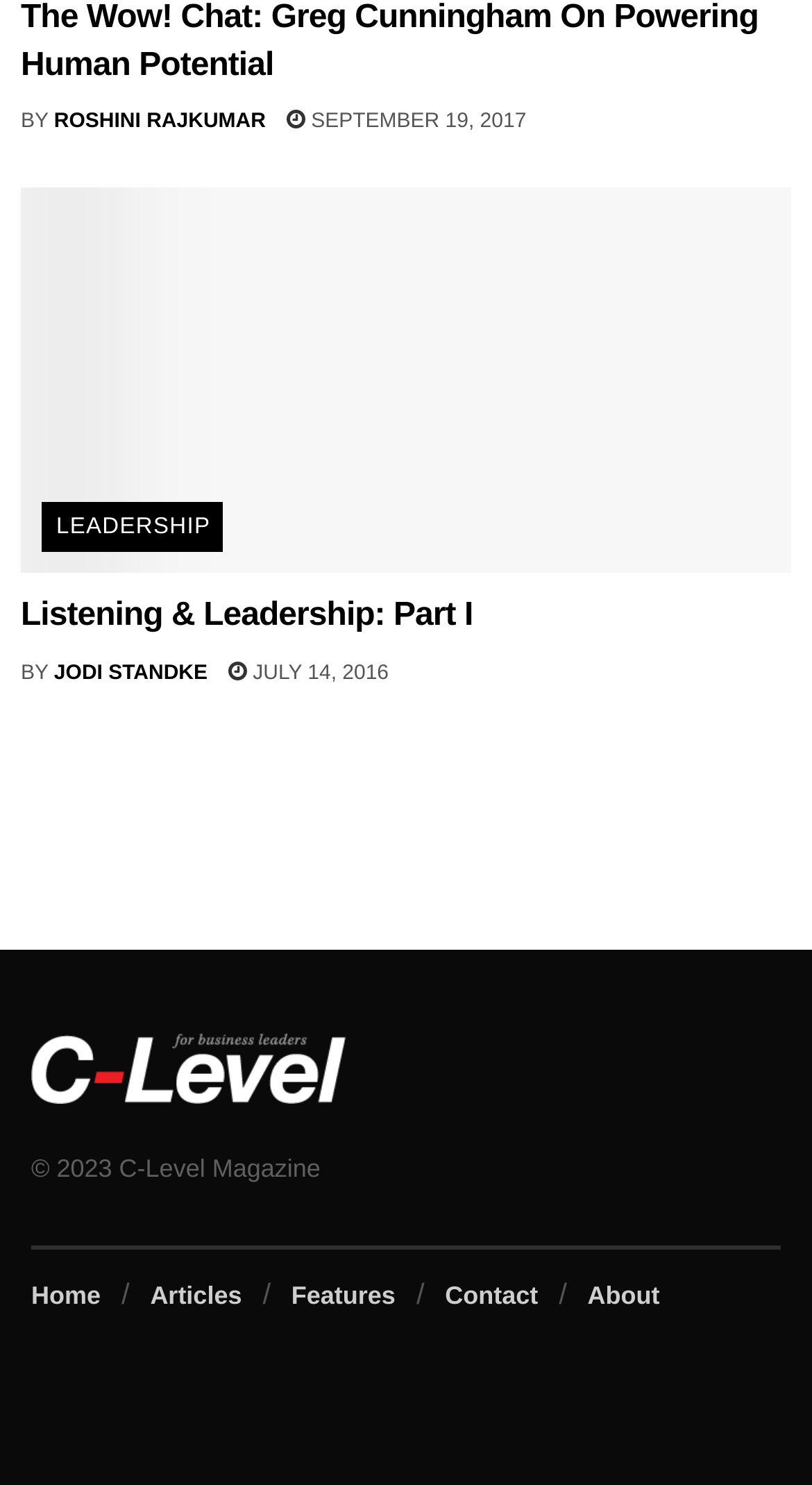How many navigation links are in the footer?
Carefully analyze the image and provide a thorough answer to the question.

I looked at the footer section and counted the number of navigation links, which are 'Home', 'Articles', 'Features', 'Contact', and 'About'. Therefore, there are 5 navigation links in the footer.